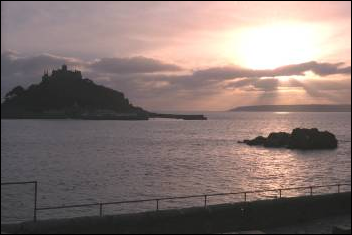Explain what is happening in the image with as much detail as possible.

The image captures a stunning sunset view at St. Michael's Mount, a historic tidal island located off the coast of Penzance, Cornwall. In the foreground, the calm waters reflect the soft hues of the setting sun, which casts a warm golden glow over the scene. The silhouette of St. Michael's Mount rises majestically against the sky, adorned with its medieval castle-like structure. Fluffy clouds drift above, tinged with shades of purple and pink, enhancing the serene atmosphere of this iconic landscape. The tranquil coastal waters gently lap against the rocky shore, inviting viewers to appreciate the natural beauty and historical significance of this enchanting location in Cornwall, often regarded as a hidden gem along the picturesque Cornish coastline.